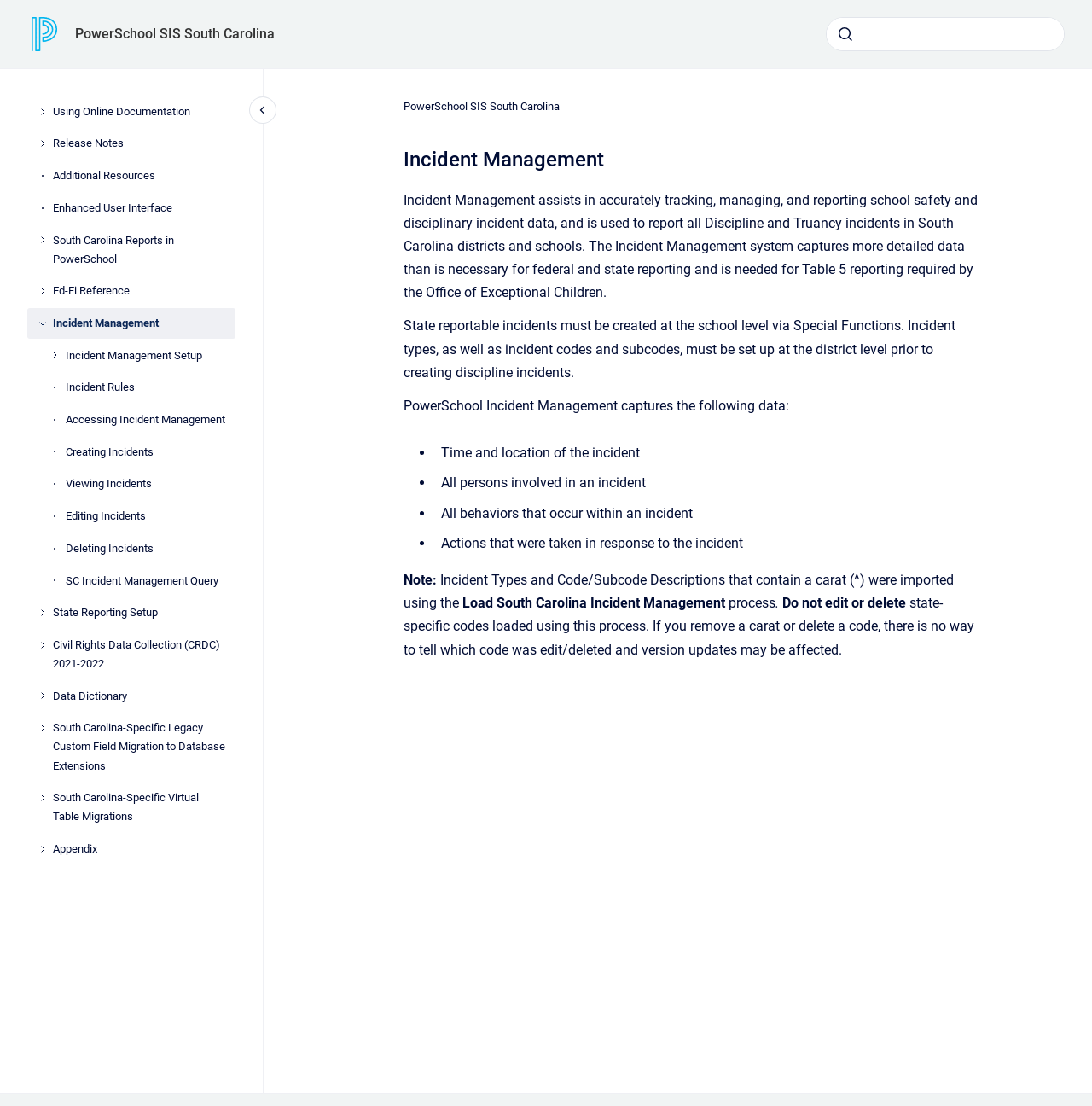Please examine the image and answer the question with a detailed explanation:
What is the purpose of Incident Management?

Based on the webpage content, Incident Management is a system that assists in accurately tracking, managing, and reporting school safety and disciplinary incident data, and is used to report all Discipline and Truancy incidents in South Carolina districts and schools.